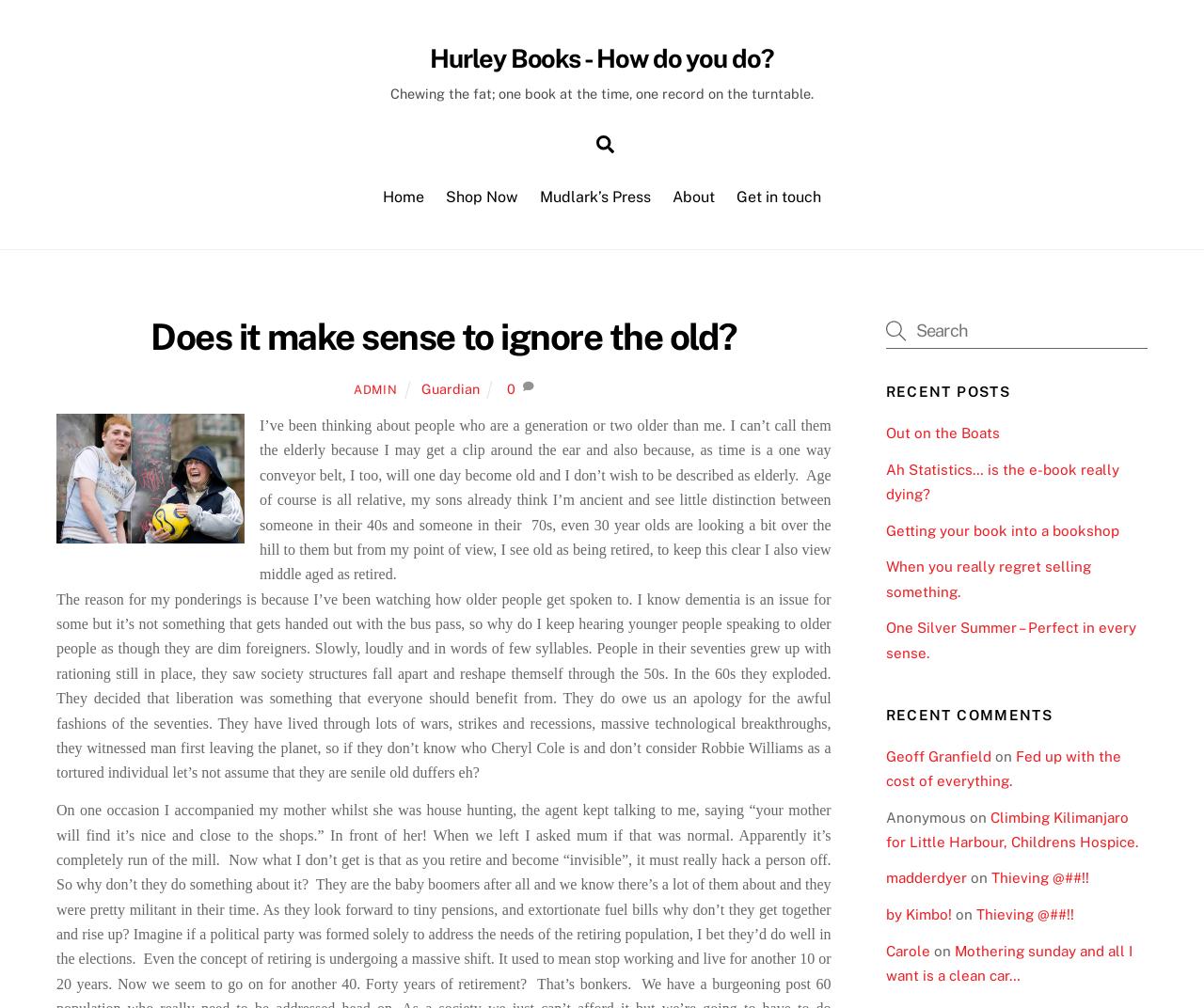Please identify the coordinates of the bounding box for the clickable region that will accomplish this instruction: "Read the 'Does it make sense to ignore the old?' article".

[0.047, 0.31, 0.69, 0.36]